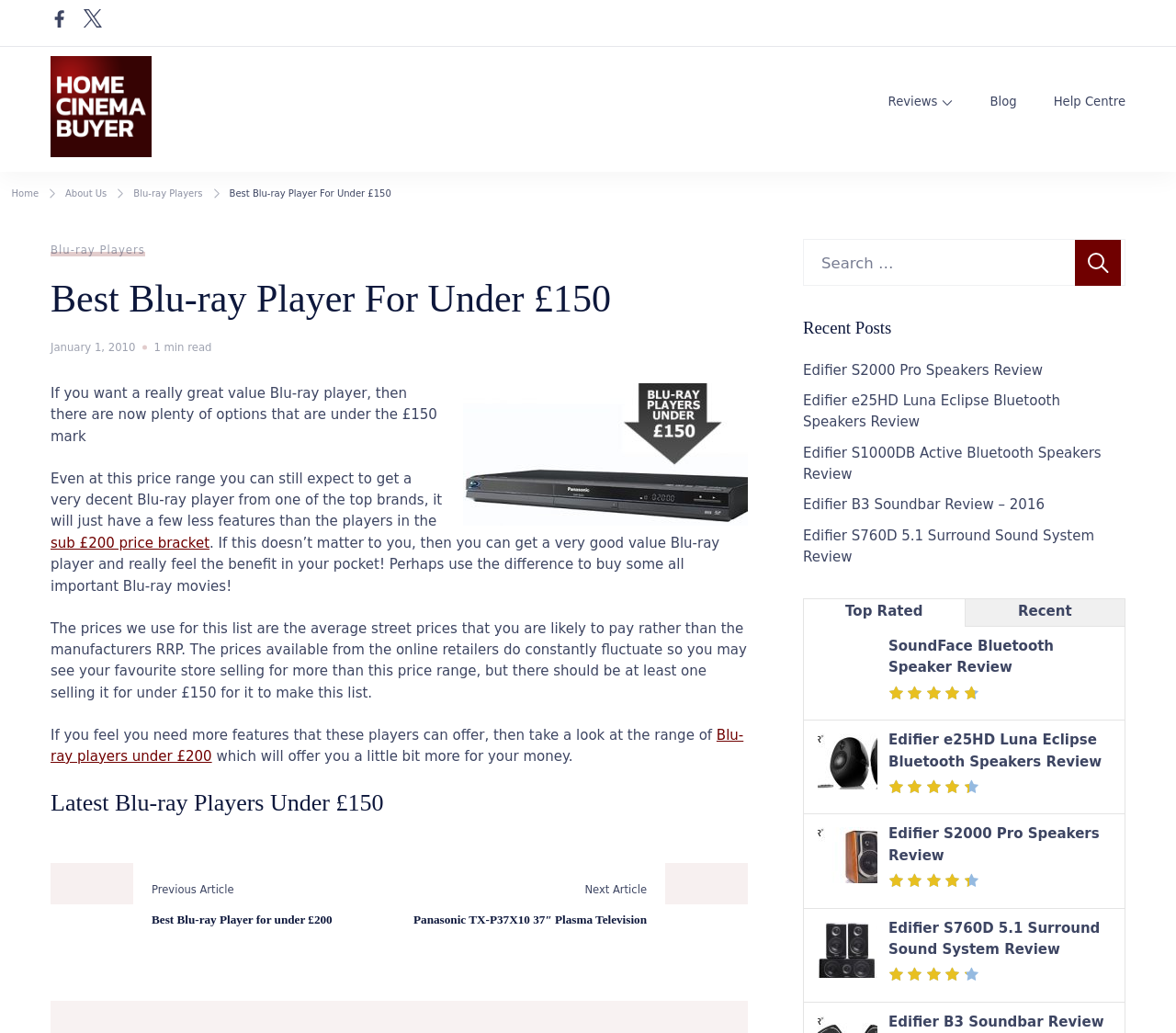What is the purpose of the search bar?
Based on the image, answer the question with as much detail as possible.

The search bar is located at the top right corner of the webpage and allows users to search for specific keywords or phrases within the website. This feature enables users to quickly find relevant content or products on the website.